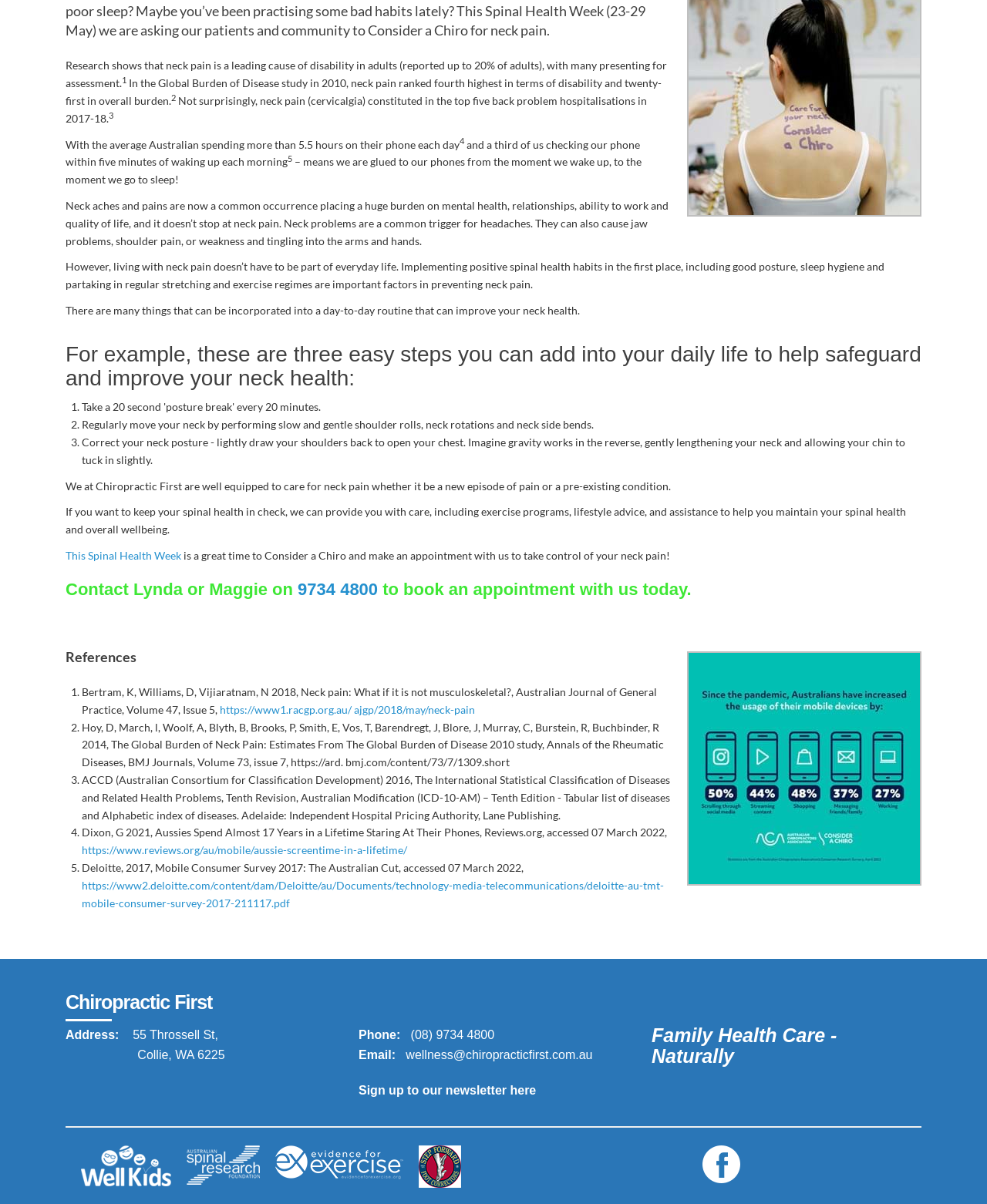Based on the description "9734 4800", find the bounding box of the specified UI element.

[0.302, 0.481, 0.383, 0.497]